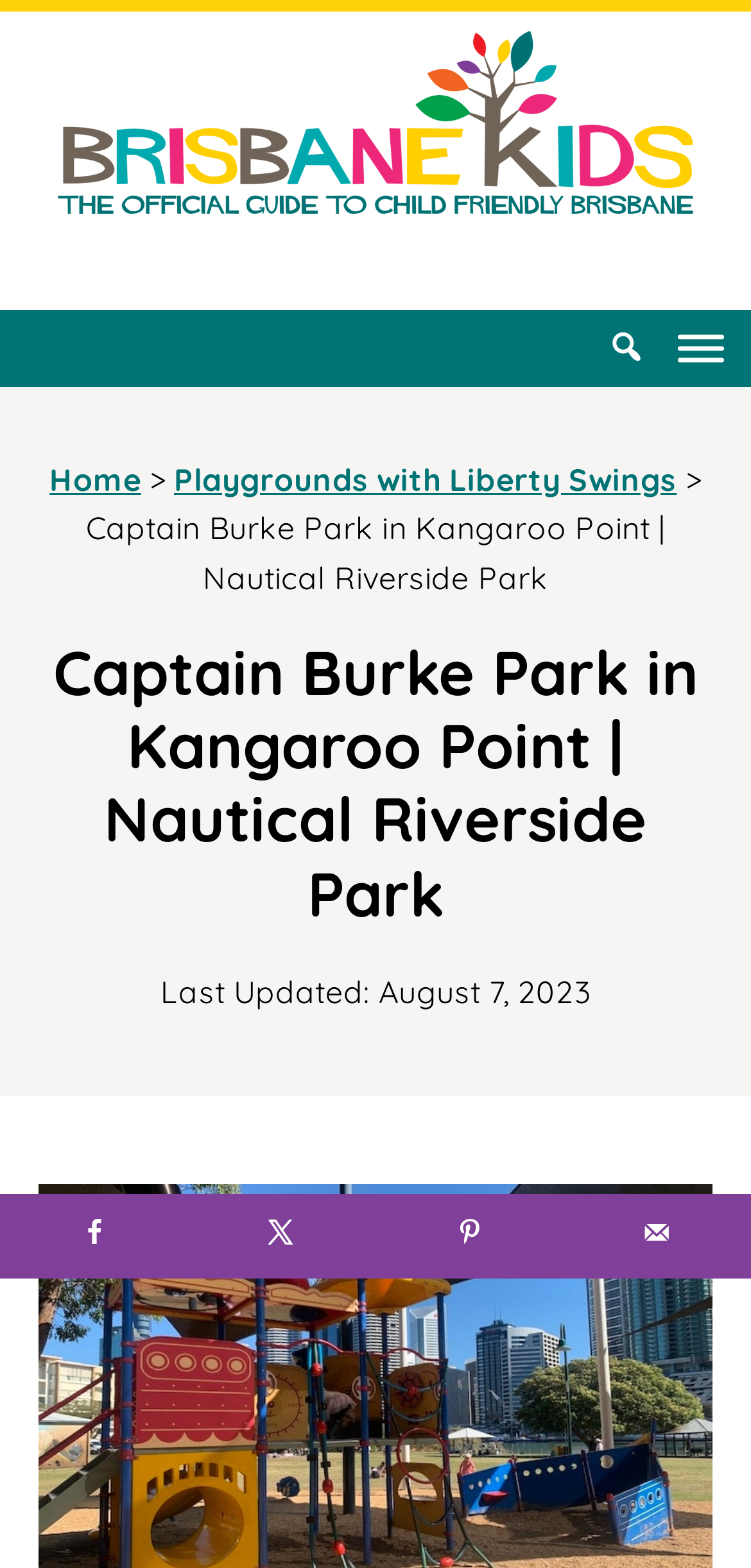Based on the element description aria-label="Menu", identify the bounding box of the UI element in the given webpage screenshot. The coordinates should be in the format (top-left x, top-left y, bottom-right x, bottom-right y) and must be between 0 and 1.

[0.903, 0.213, 0.964, 0.231]